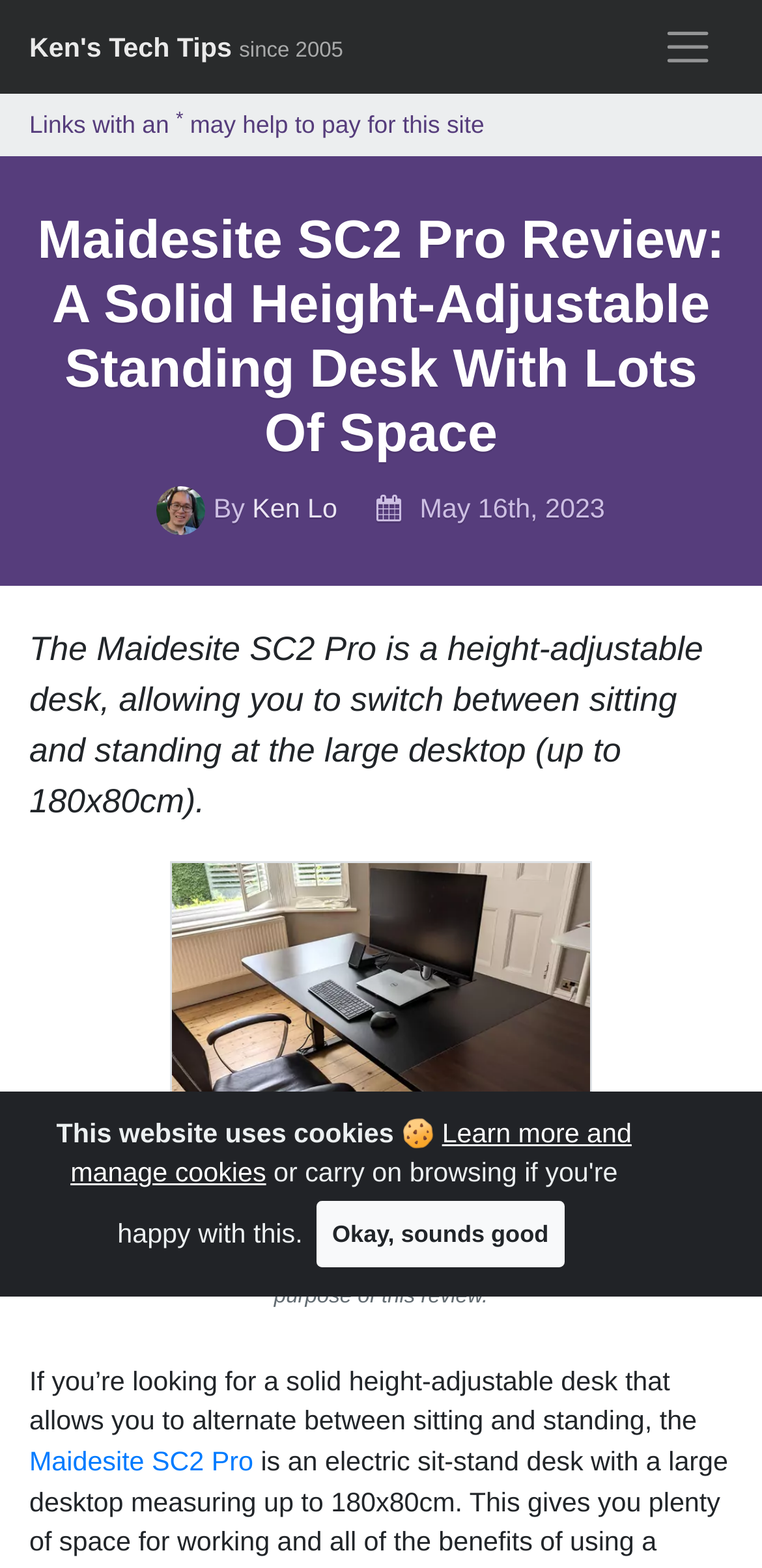What is the name of the author of this review?
Examine the image and provide an in-depth answer to the question.

The author's name can be found in the section below the title of the review, where it says 'By Ken Lo'.